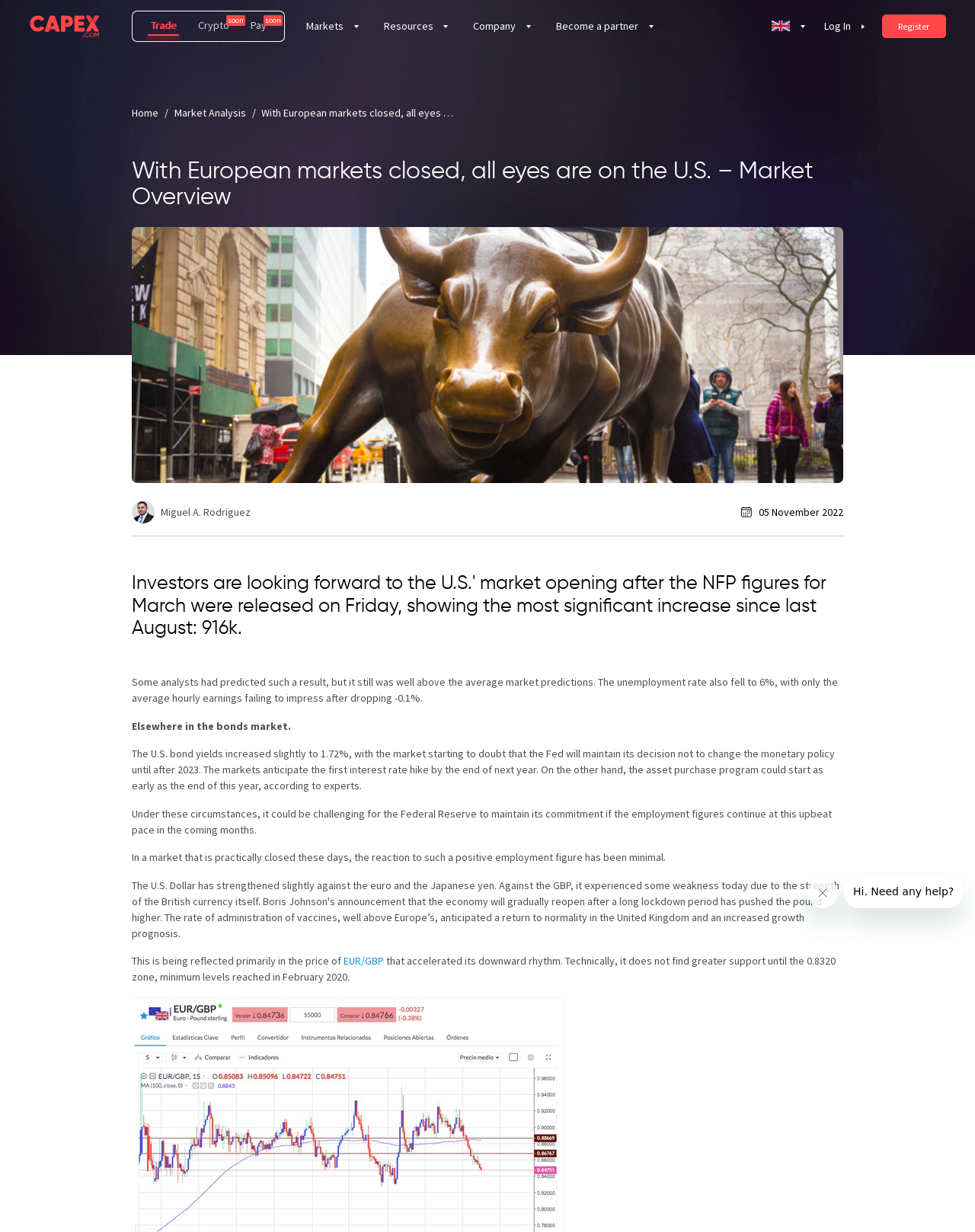Explain the webpage's design and content in an elaborate manner.

The webpage appears to be a financial news and analysis website. At the top, there is a logo and a navigation menu with links to "Trade", "Crypto", "Pay", "Markets", "Resources", "Company", and "Become a partner". To the right of the navigation menu, there is a button to select the language, currently set to "International (English)".

Below the navigation menu, there is a large image that spans the entire width of the page, likely a hero image. Underneath the hero image, there is a link to "Home" and a breadcrumb trail with a link to "Market Analysis".

The main content of the page is an article with the title "With European markets closed, all eyes are on the U.S. – Market Overview". The article has a heading and a brief summary, followed by a large image and a byline with the author's name and photo. The article itself is divided into several paragraphs, discussing the current state of the US markets, employment rates, and bond yields.

To the right of the article, there are several iframes, including a close message, a message from the company, and a button to launch a messaging window. At the very bottom of the page, there are links to "Log In" and "Register".